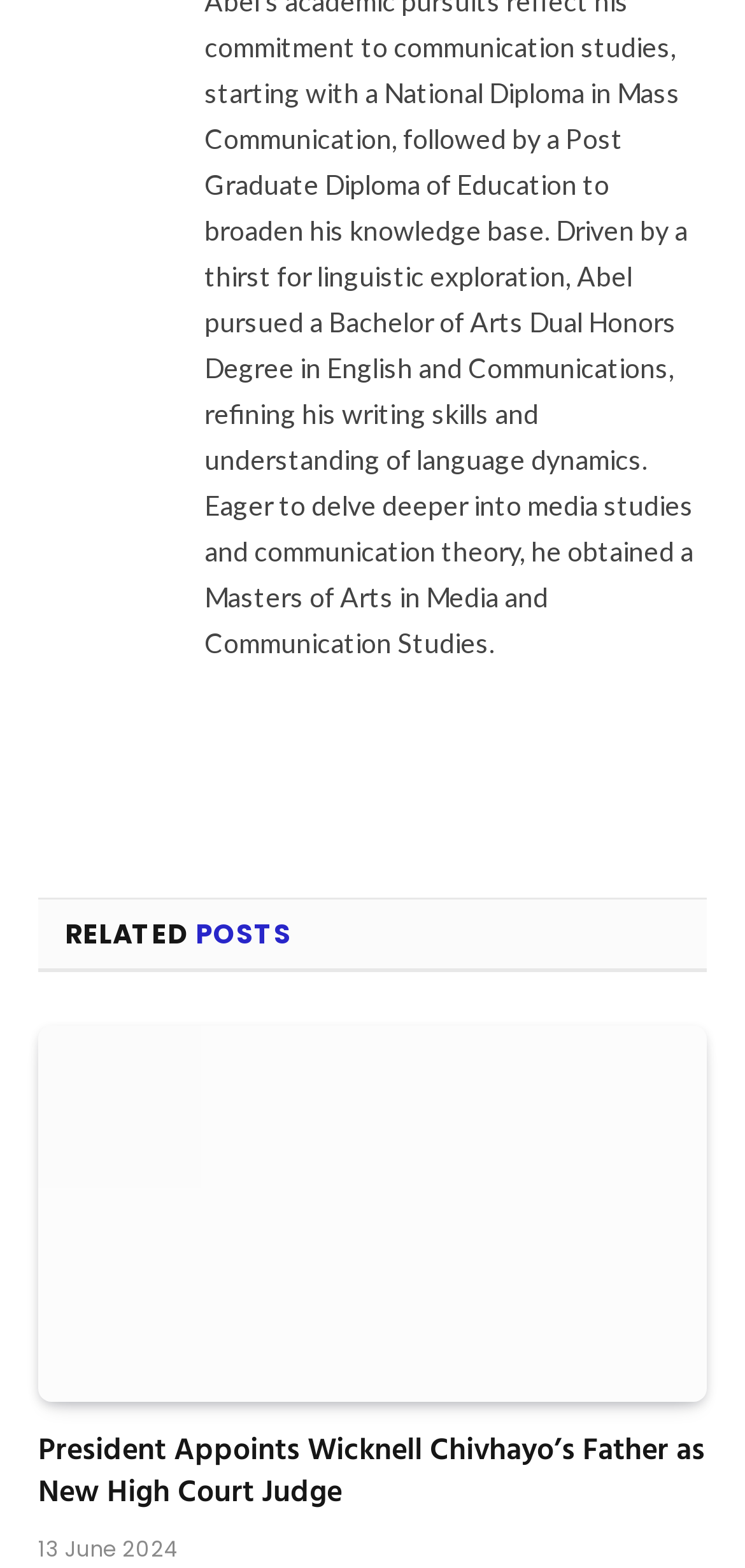Find the bounding box coordinates of the clickable element required to execute the following instruction: "read related posts". Provide the coordinates as four float numbers between 0 and 1, i.e., [left, top, right, bottom].

[0.087, 0.585, 0.391, 0.606]